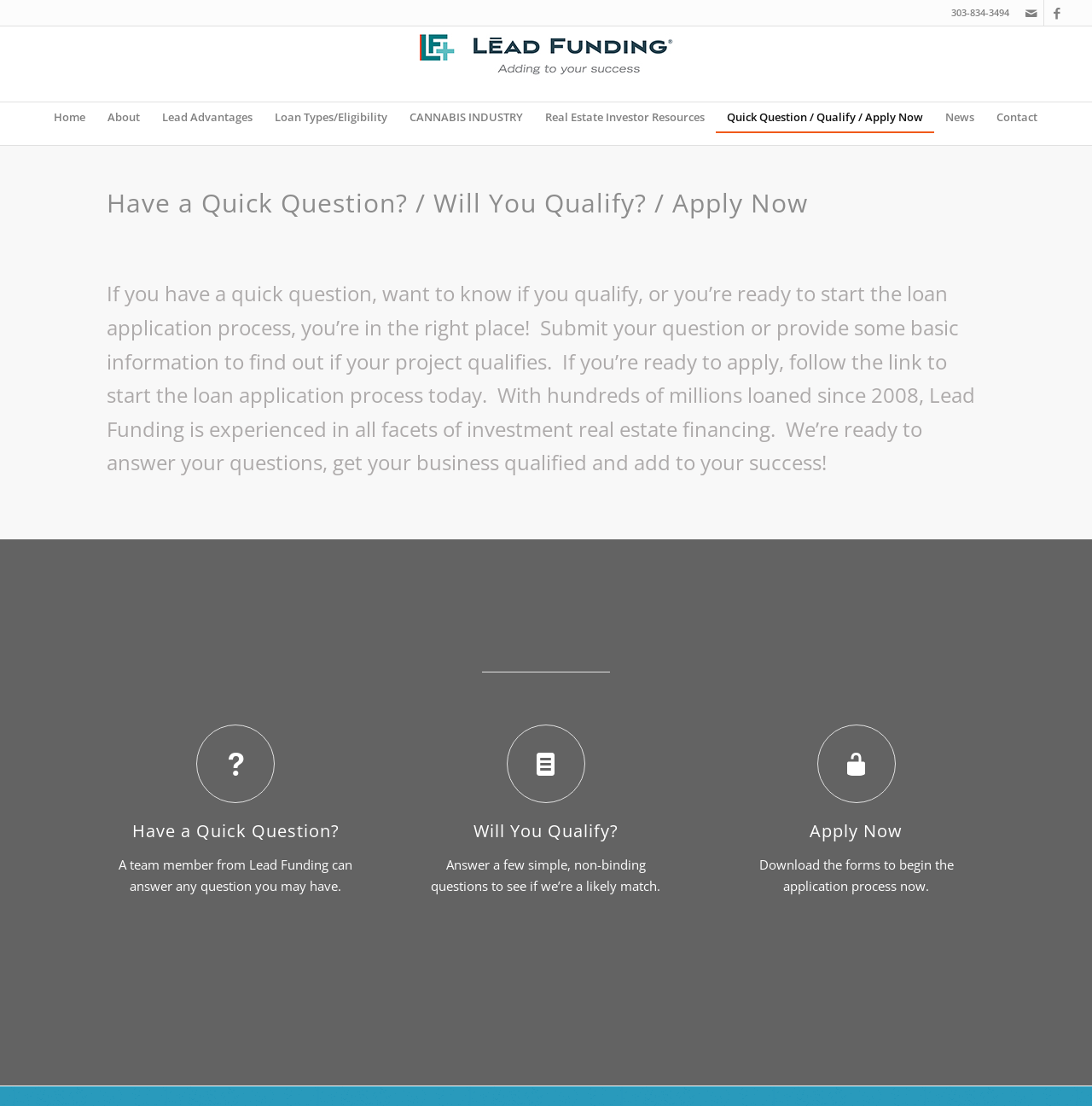Please specify the bounding box coordinates of the clickable section necessary to execute the following command: "Apply for a loan now".

[0.656, 0.093, 0.856, 0.12]